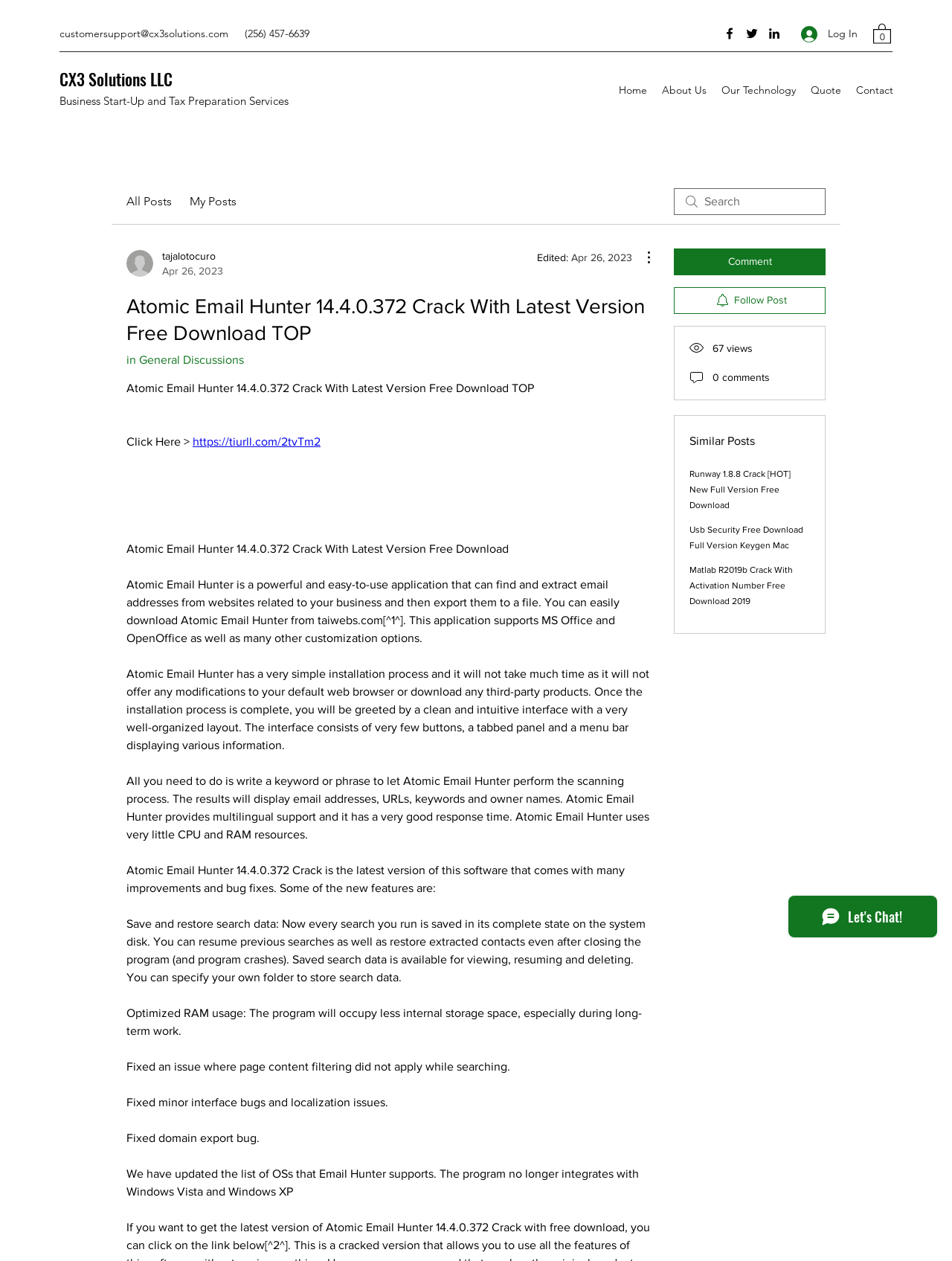What is the purpose of Atomic Email Hunter?
Please provide a single word or phrase as the answer based on the screenshot.

Extract email addresses